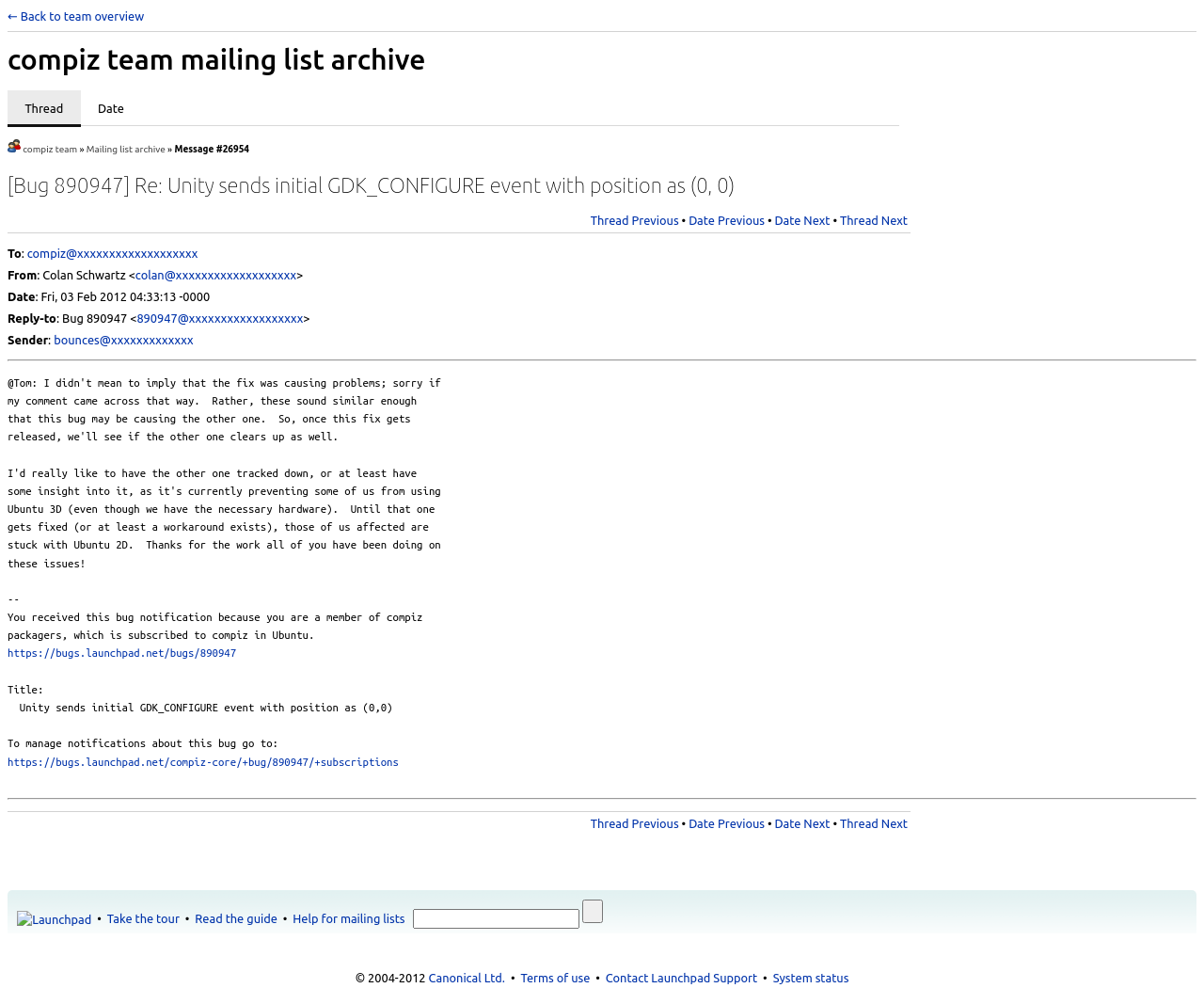Give a short answer using one word or phrase for the question:
What is the name of the mailing list?

compiz team